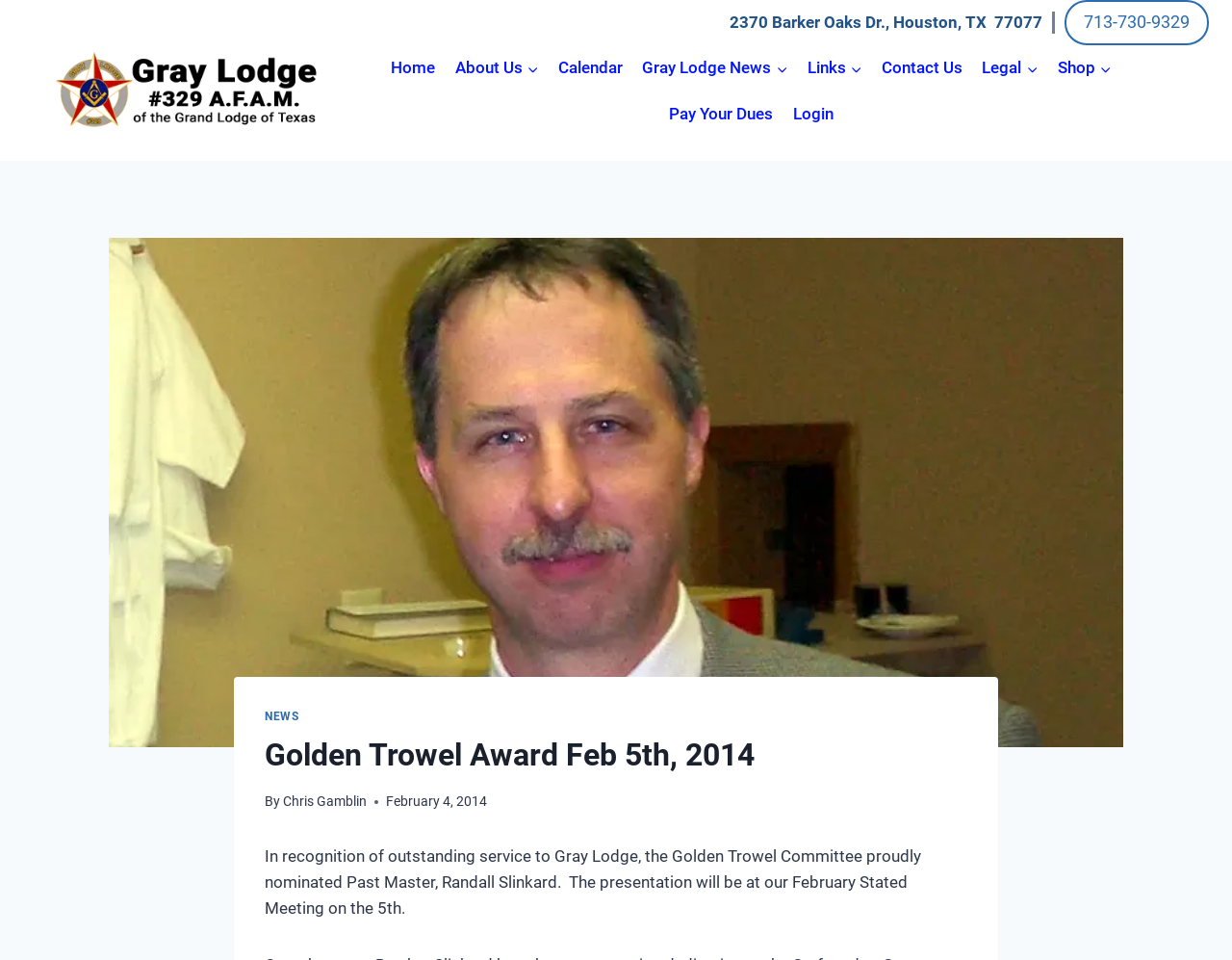Using the information in the image, give a comprehensive answer to the question: 
What is the date of the February Stated Meeting?

I found the date of the meeting by looking at the static text element with the bounding box coordinates [0.215, 0.881, 0.748, 0.956], which contains the text 'The presentation will be at our February Stated Meeting on the 5th'.